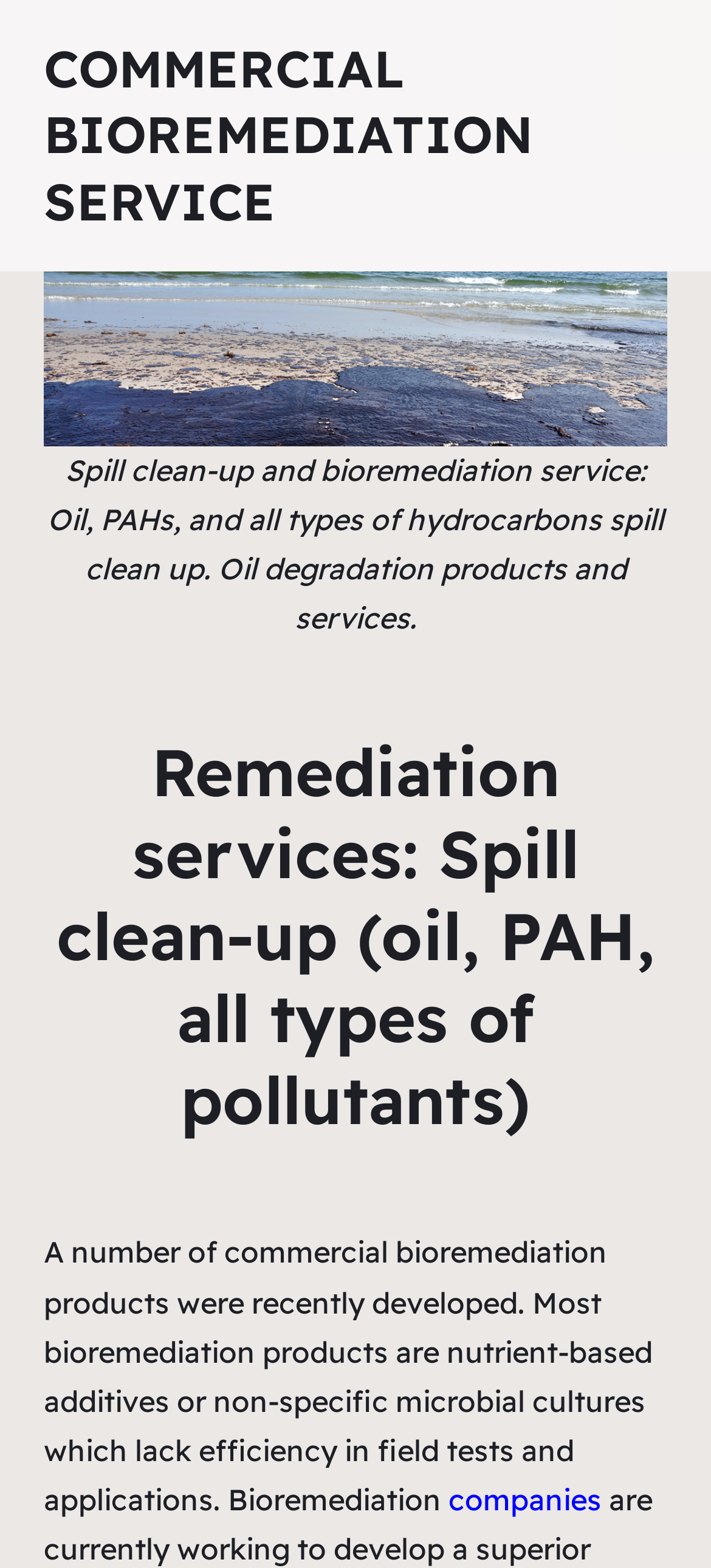Using the information shown in the image, answer the question with as much detail as possible: What is the focus of the bioremediation products?

The static text 'Spill clean-up and bioremediation service: Oil, PAHs, and all types of hydrocarbons spill clean up. Oil degradation products and services.' suggests that the bioremediation products are focused on cleaning up spills of oil, PAHs, and hydrocarbons.